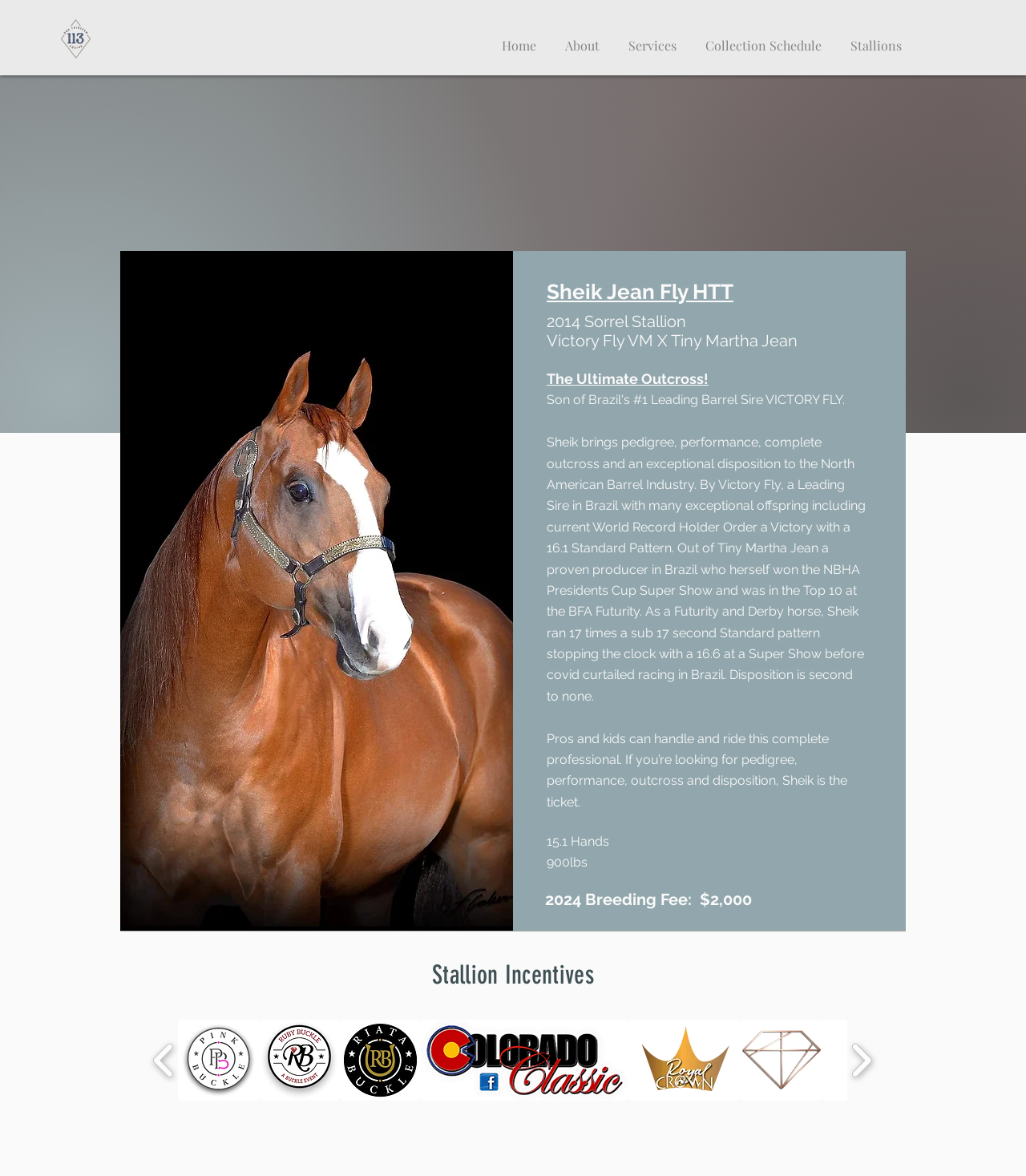Reply to the question with a single word or phrase:
What is the name of the stallion?

Sheik Jean Fly HTT